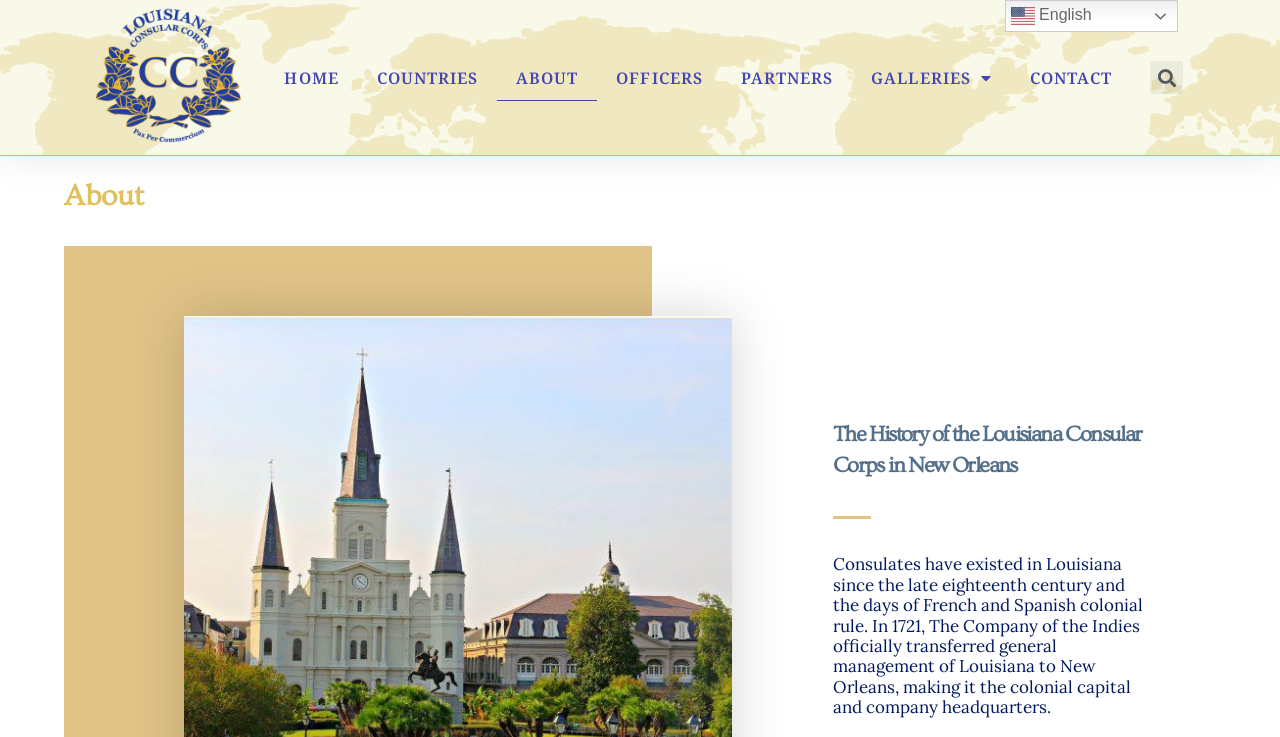Explain the webpage's layout and main content in detail.

The webpage is about the Louisiana Consular Corps, with a focus on its history. At the top, there is a navigation menu with seven links: "HOME", "COUNTRIES", "ABOUT", "OFFICERS", "PARTNERS", "GALLERIES", and "CONTACT". The "GALLERIES" link has a dropdown menu. To the right of the navigation menu, there is a search bar with a "Search" button.

Below the navigation menu, there is a header section with a large heading that reads "About". This is followed by a paragraph of text that provides a brief history of the Louisiana Consular Corps, mentioning its existence since the late eighteenth century and its connection to French and Spanish colonial rule. 

Further down, there is another paragraph of text that provides more details about the history of the Consular Corps, specifically its management transfer to New Orleans in 1721. 

At the top-right corner of the page, there is a language selection link that reads "en English", accompanied by a small flag icon.